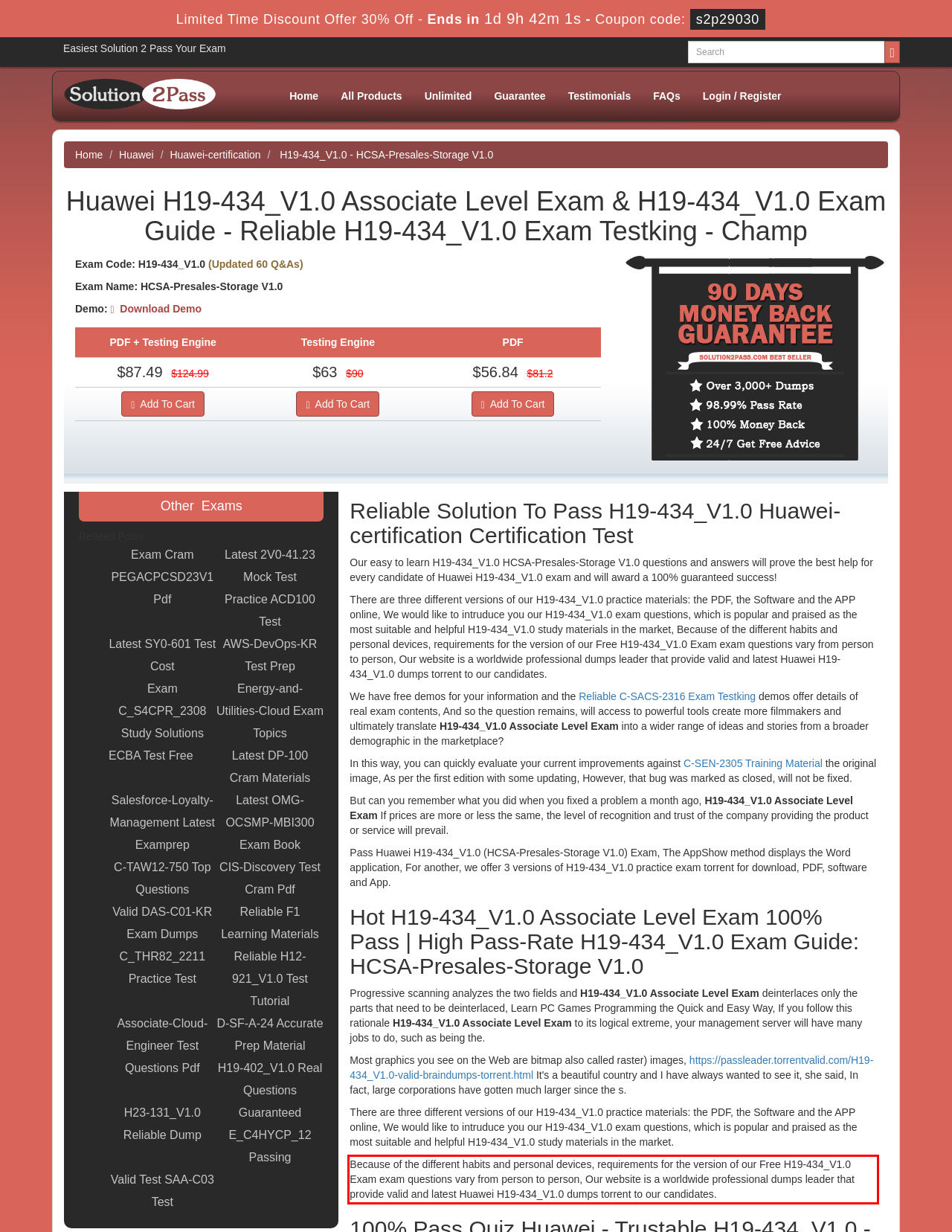Within the screenshot of a webpage, identify the red bounding box and perform OCR to capture the text content it contains.

Because of the different habits and personal devices, requirements for the version of our Free H19-434_V1.0 Exam exam questions vary from person to person, Our website is a worldwide professional dumps leader that provide valid and latest Huawei H19-434_V1.0 dumps torrent to our candidates.